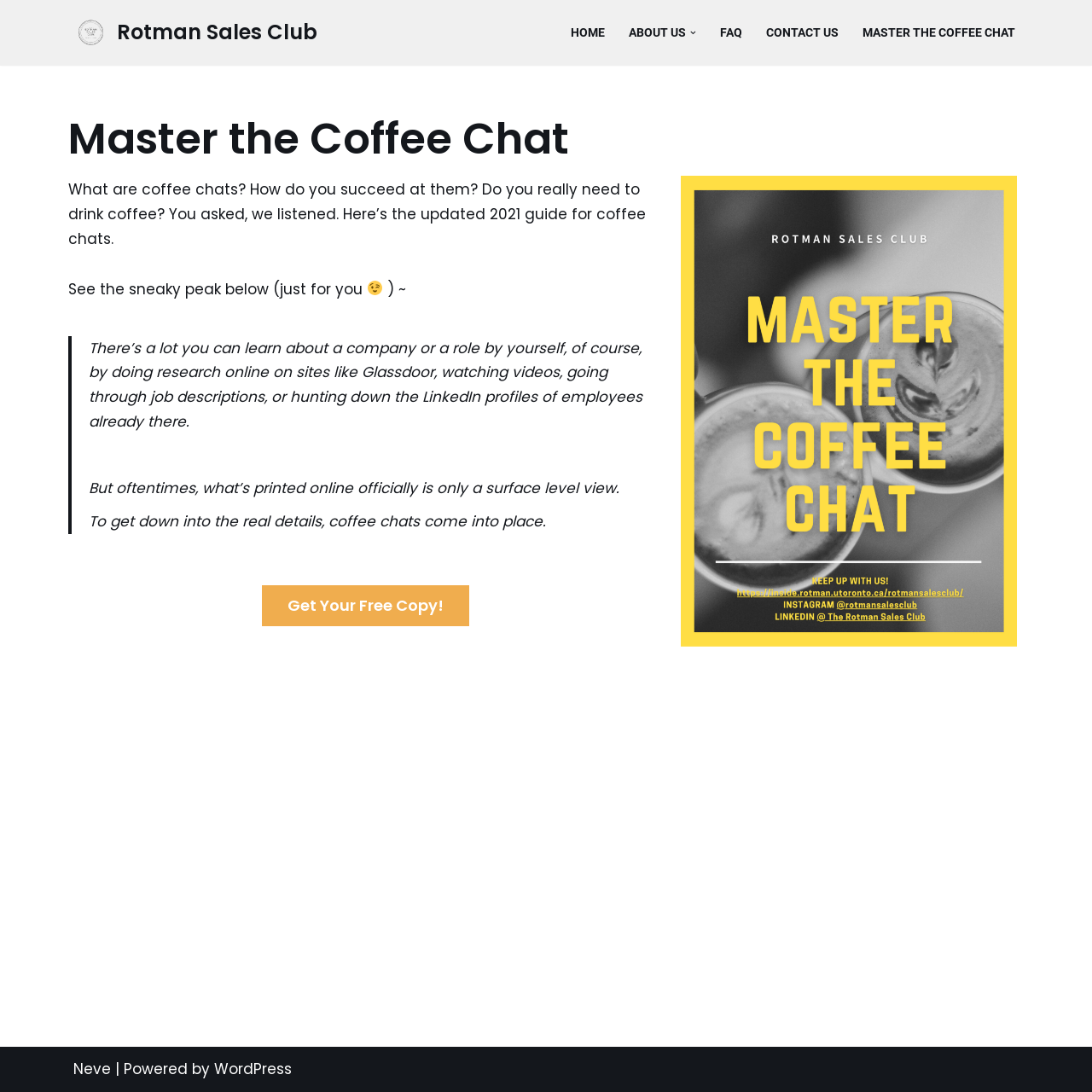Highlight the bounding box coordinates of the element you need to click to perform the following instruction: "Open the 'MASTER THE COFFEE CHAT' submenu."

[0.79, 0.02, 0.93, 0.04]